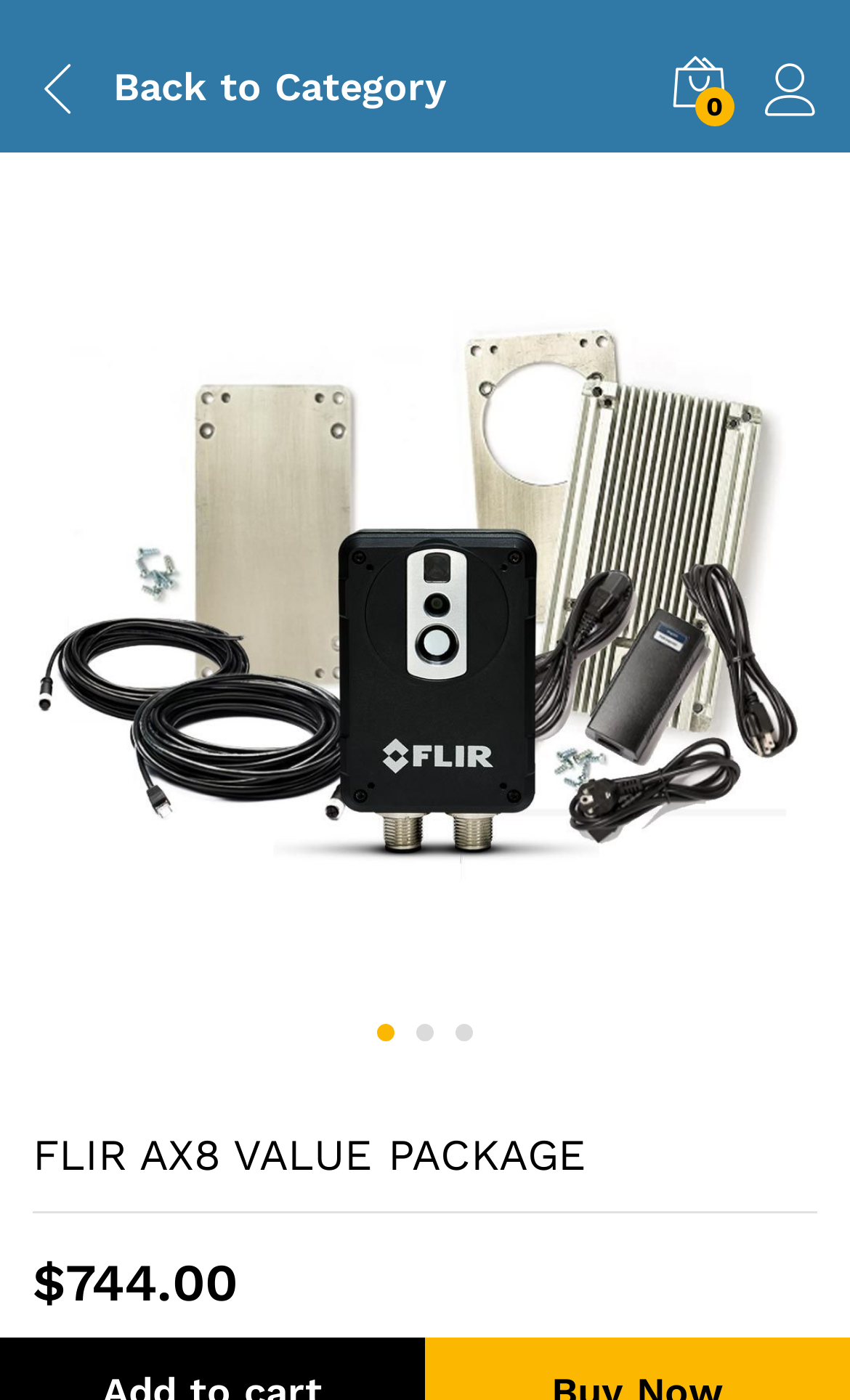Explain the webpage in detail, including its primary components.

The webpage is about the FLIR AX8 VALUE PACKAGE, specifically its product page. At the top left, there is a link to go "Back to Category" with an arrow icon. On the top right, there are two icons, one with a number "0" and another with an unknown icon. 

Below the top section, the product name "FLIR AX8 VALUE PACKAGE" is displayed prominently, accompanied by an image of the product that takes up most of the width. 

In the middle of the page, there are three small, unidentified icons lined up horizontally. 

Further down, the product name is repeated as a heading, followed by the price information, which is "$744.00". 

At the bottom of the page, there is a status section that indicates the product is "In stock". On the right side of the status section, there is a small icon.